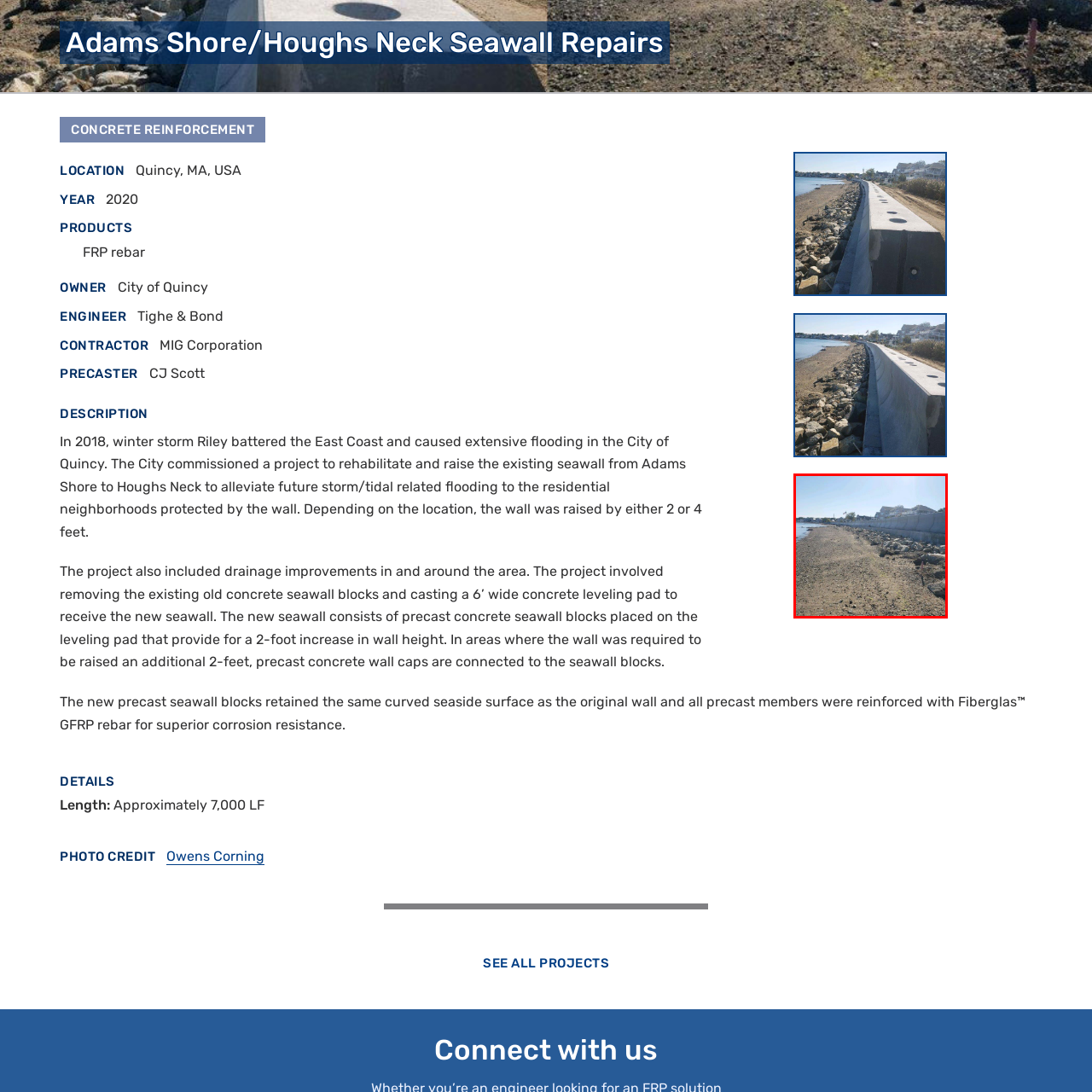Inspect the part framed by the grey rectangle, What type of material is used for the seawall? 
Reply with a single word or phrase.

Concrete